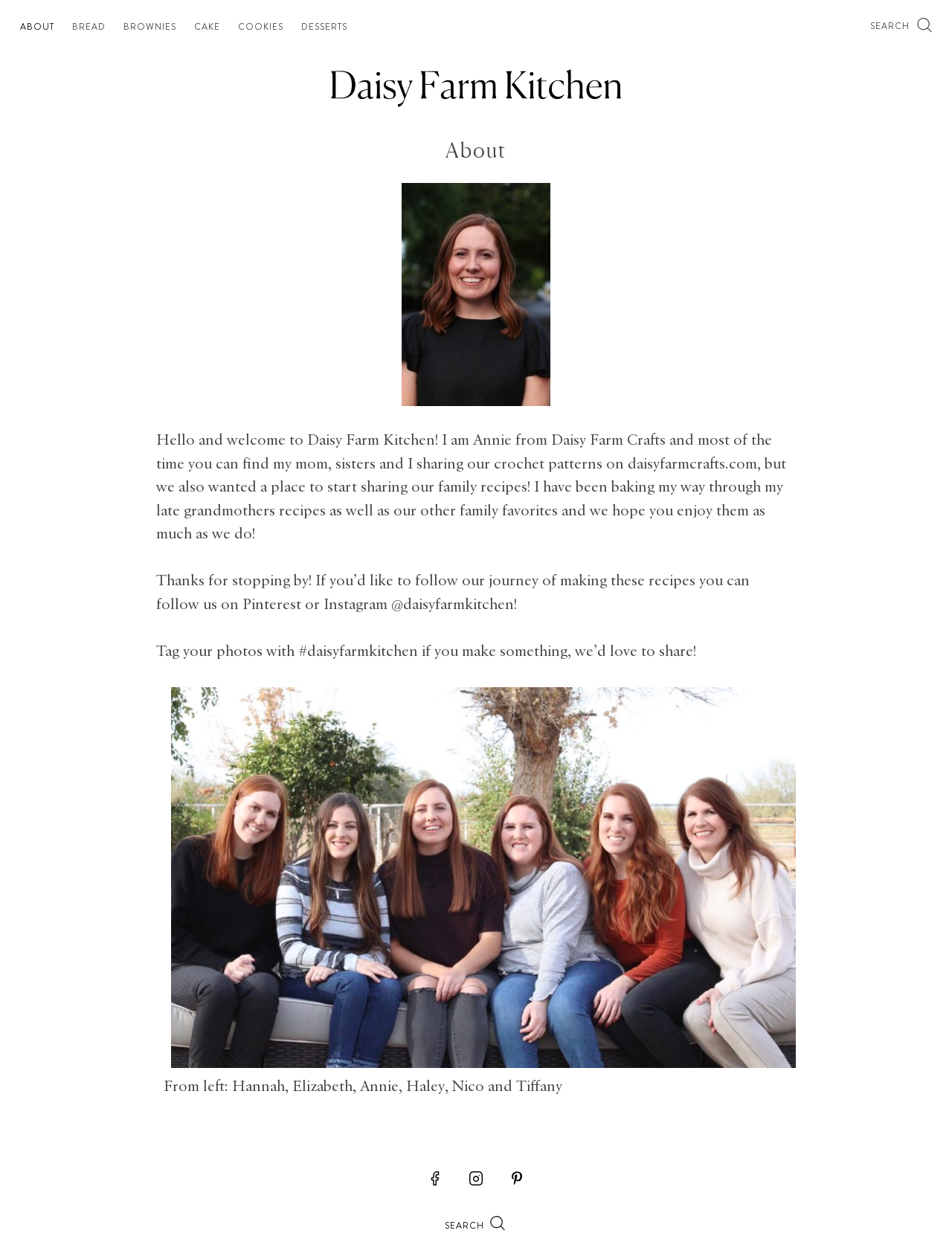From the element description Search, predict the bounding box coordinates of the UI element. The coordinates must be specified in the format (top-left x, top-left y, bottom-right x, bottom-right y) and should be within the 0 to 1 range.

[0.467, 0.982, 0.533, 0.992]